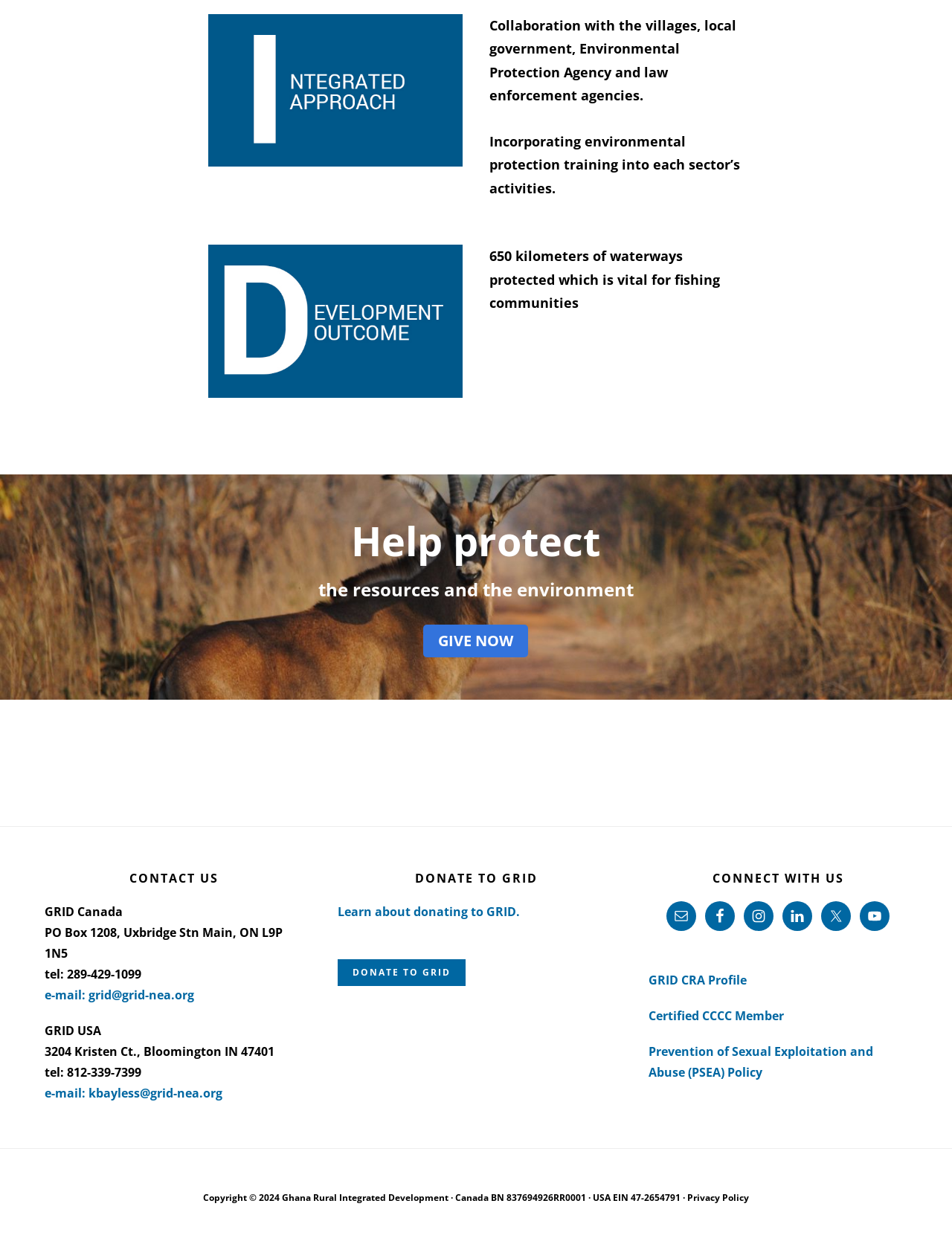Use a single word or phrase to answer the question: 
How many kilometers of waterways are protected?

650